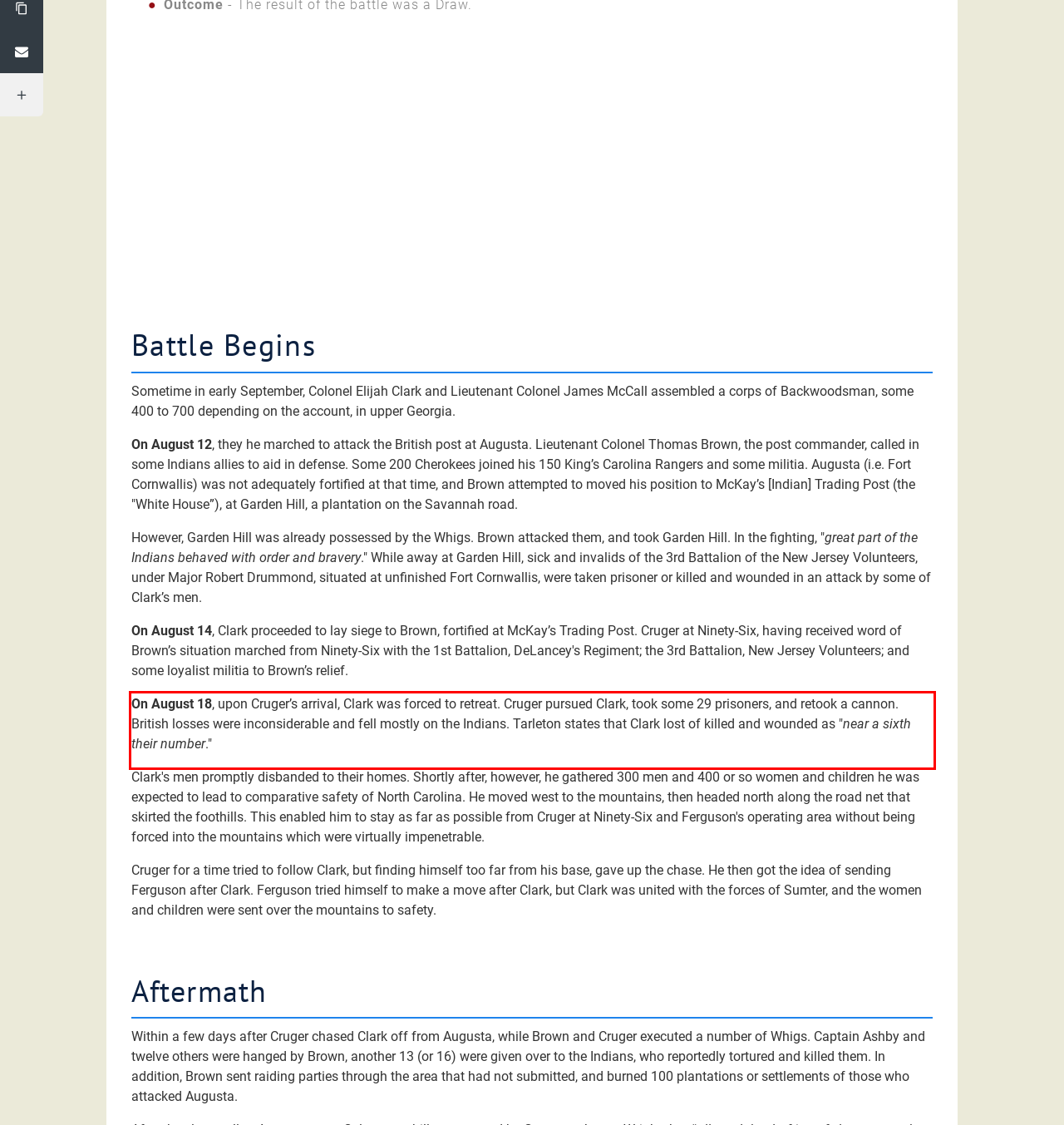You are looking at a screenshot of a webpage with a red rectangle bounding box. Use OCR to identify and extract the text content found inside this red bounding box.

On August 18, upon Cruger’s arrival, Clark was forced to retreat. Cruger pursued Clark, took some 29 prisoners, and retook a cannon. British losses were inconsiderable and fell mostly on the Indians. Tarleton states that Clark lost of killed and wounded as "near a sixth their number."